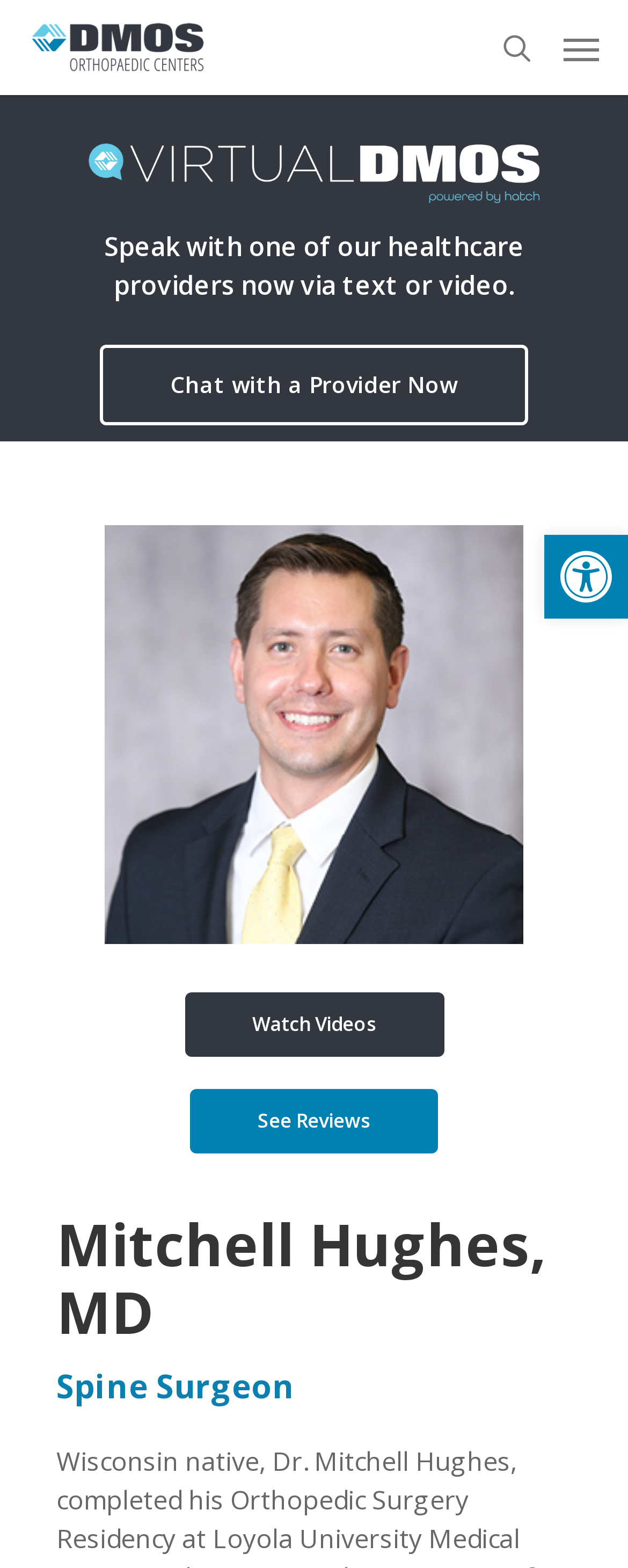Provide the bounding box coordinates of the HTML element this sentence describes: "search". The bounding box coordinates consist of four float numbers between 0 and 1, i.e., [left, top, right, bottom].

[0.774, 0.012, 0.872, 0.048]